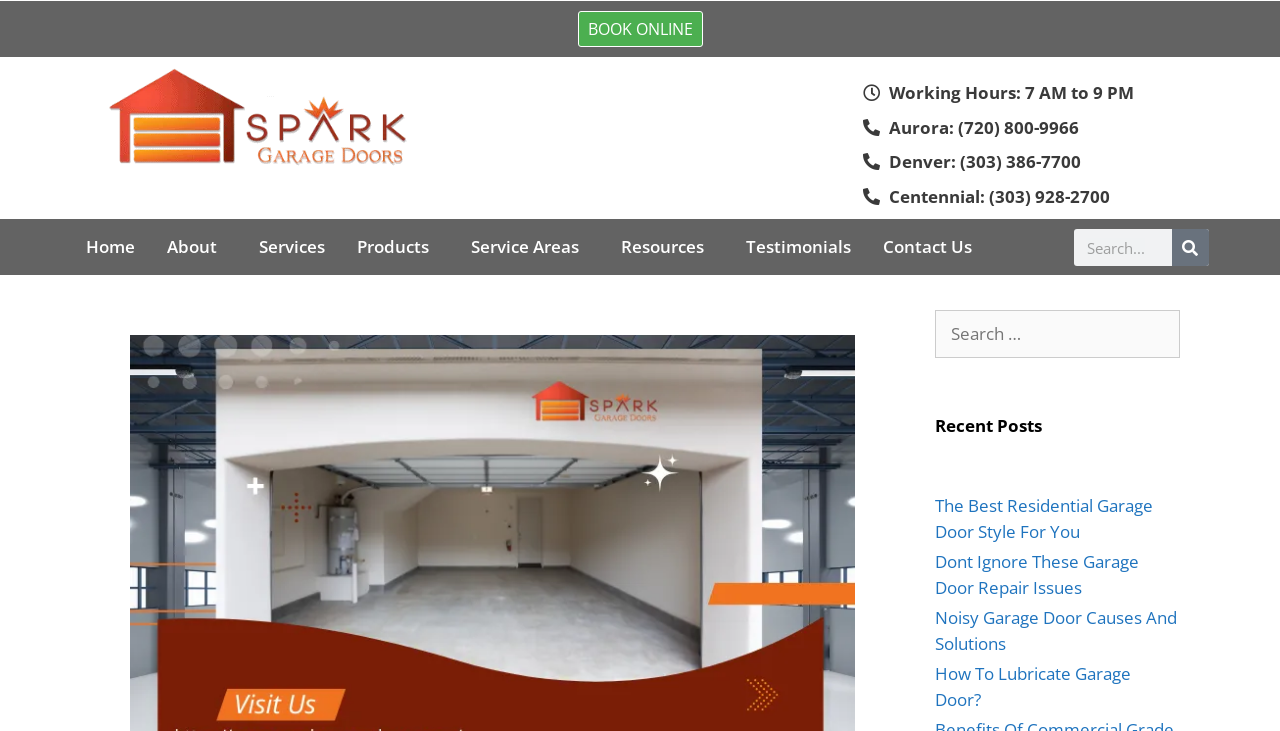Please pinpoint the bounding box coordinates for the region I should click to adhere to this instruction: "Click the 'Terms of Service' link".

None